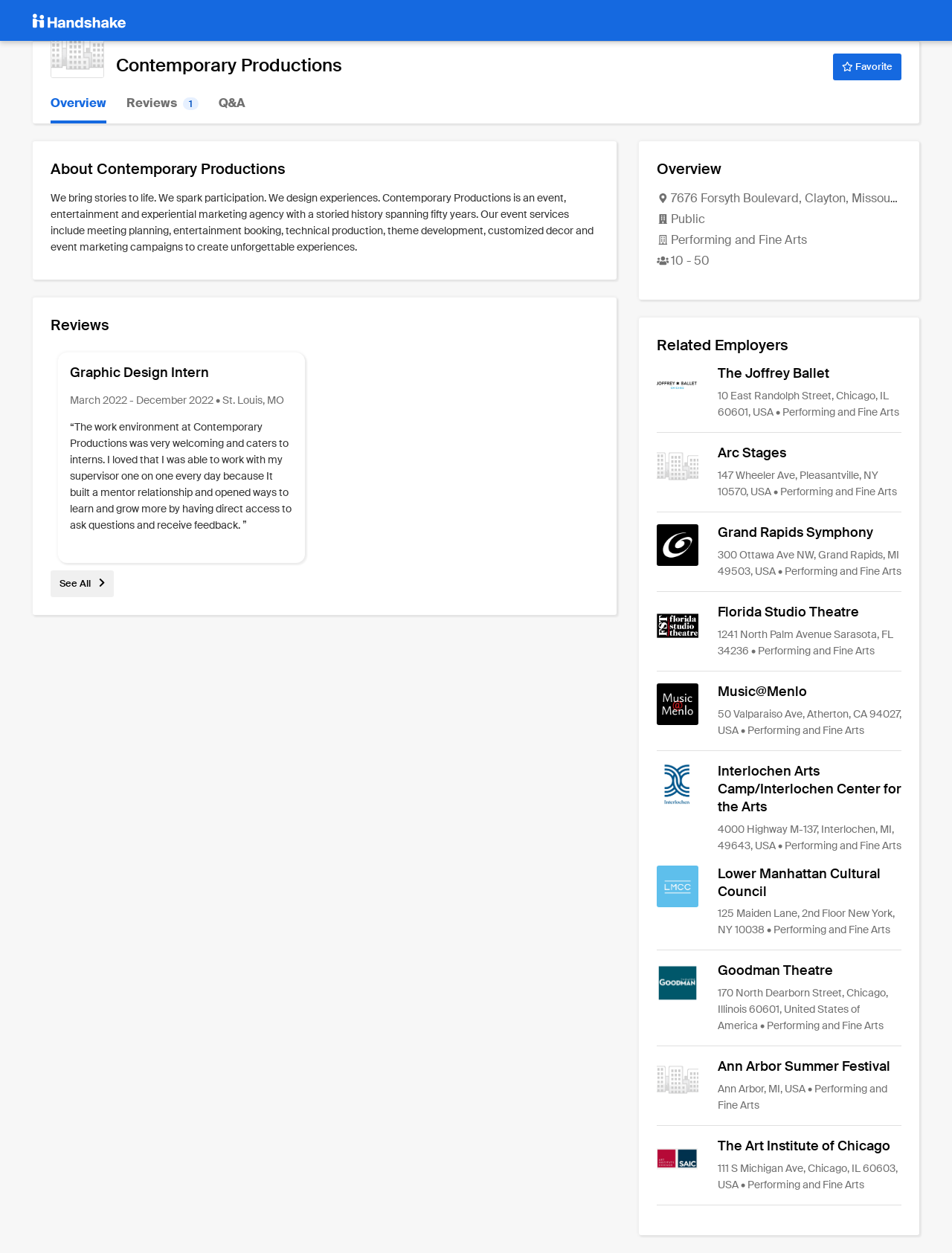Specify the bounding box coordinates for the region that must be clicked to perform the given instruction: "Click the Facebook link".

None